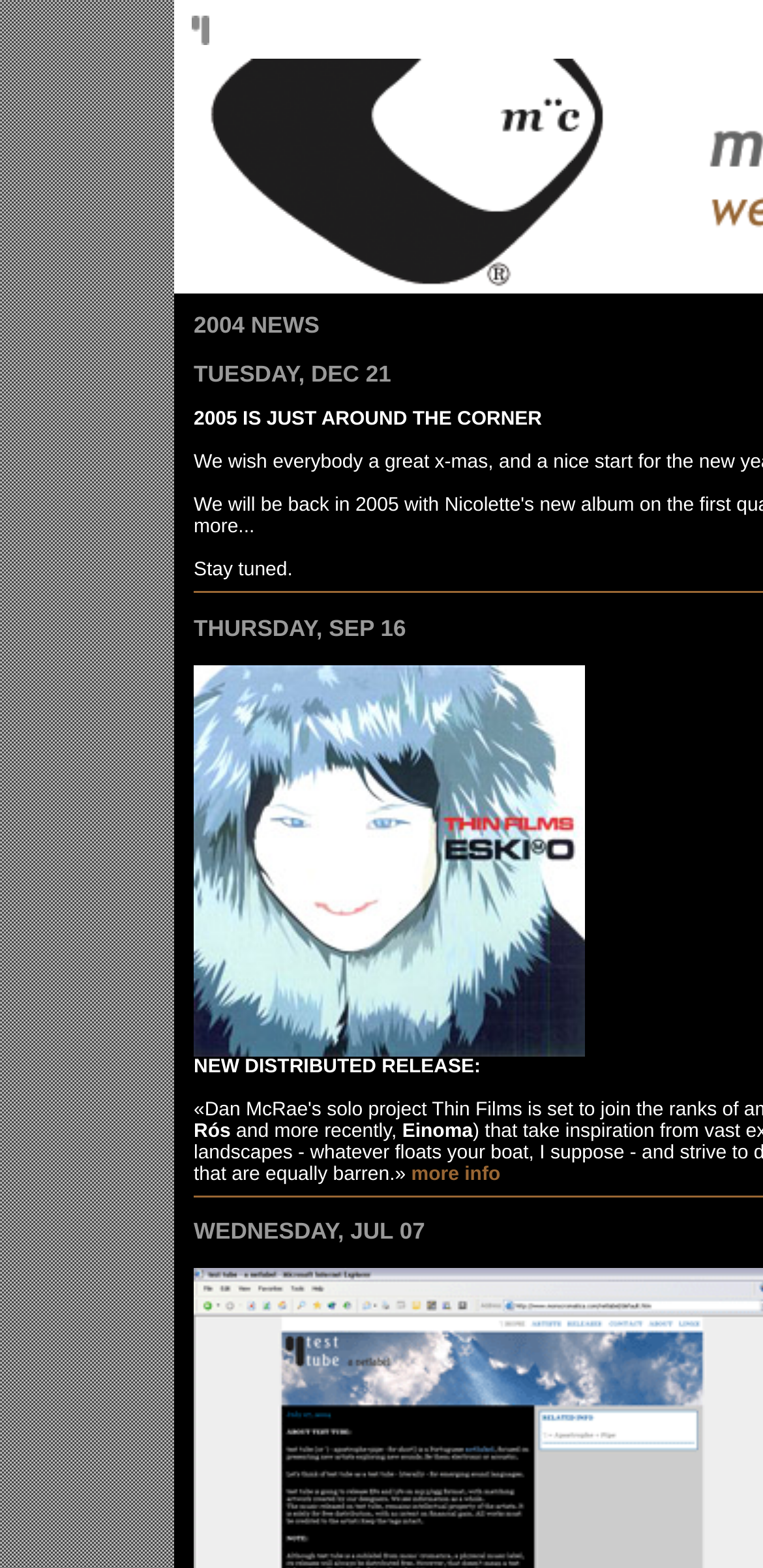Create a detailed description of the webpage's content and layout.

The webpage is titled "m¨c | mono¨cromatica - NEWS" and appears to be a news or blog page. At the top, there is a table cell containing the text "test tube website" with a link and an image. Below this, there is a brief message "Stay tuned." 

On the left side, there is a large image taking up most of the vertical space. To the right of the image, there are several blocks of text. The first block announces a "NEW DISTRIBUTED RELEASE". 

Below this announcement, there is a paragraph of text that starts with "and more recently" and mentions "Einoma". This paragraph has a link to "more info" at the end. Overall, the webpage has a simple layout with a focus on presenting news or updates in a clear and concise manner.